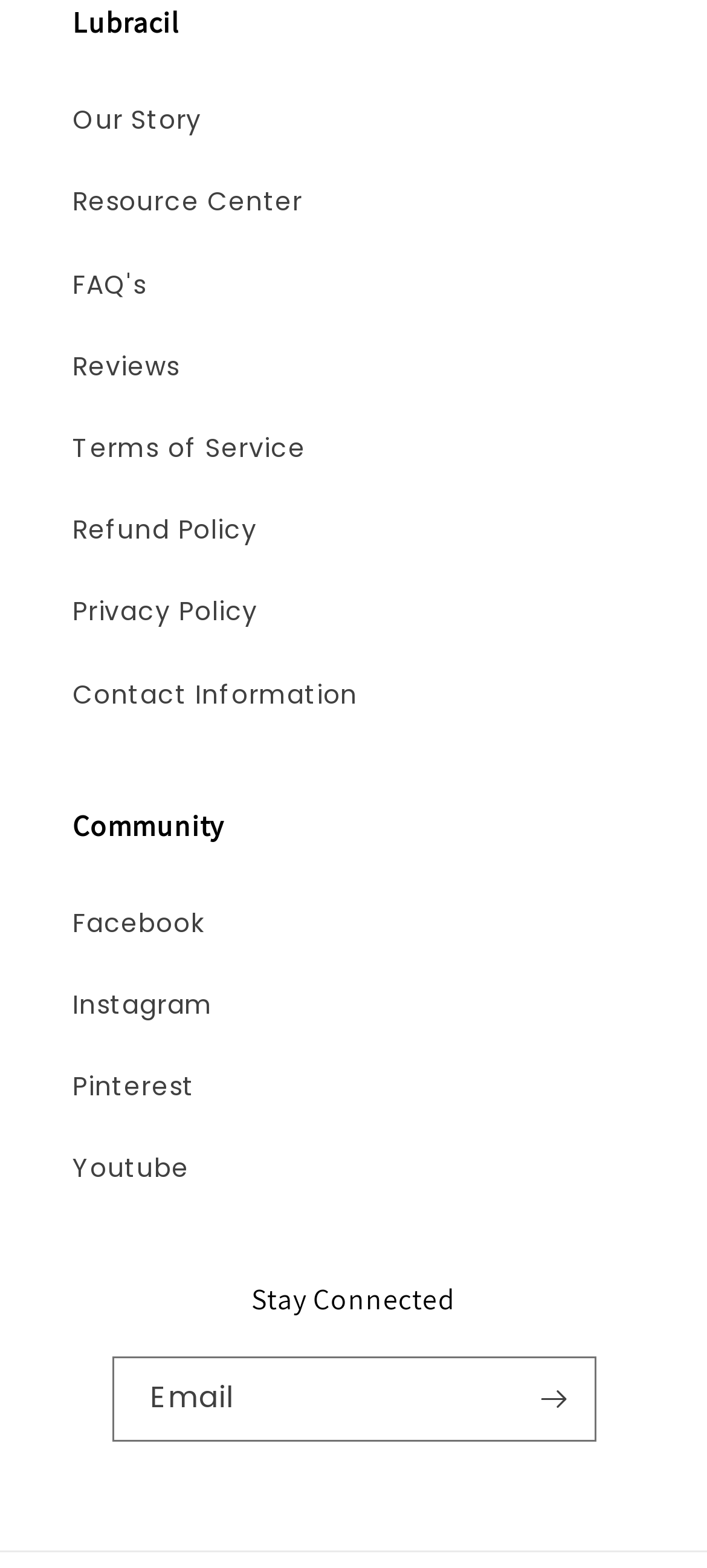What is the name of the website?
Can you offer a detailed and complete answer to this question?

The name of the website can be found in the heading element at the top of the webpage, which is 'Lubracil'.